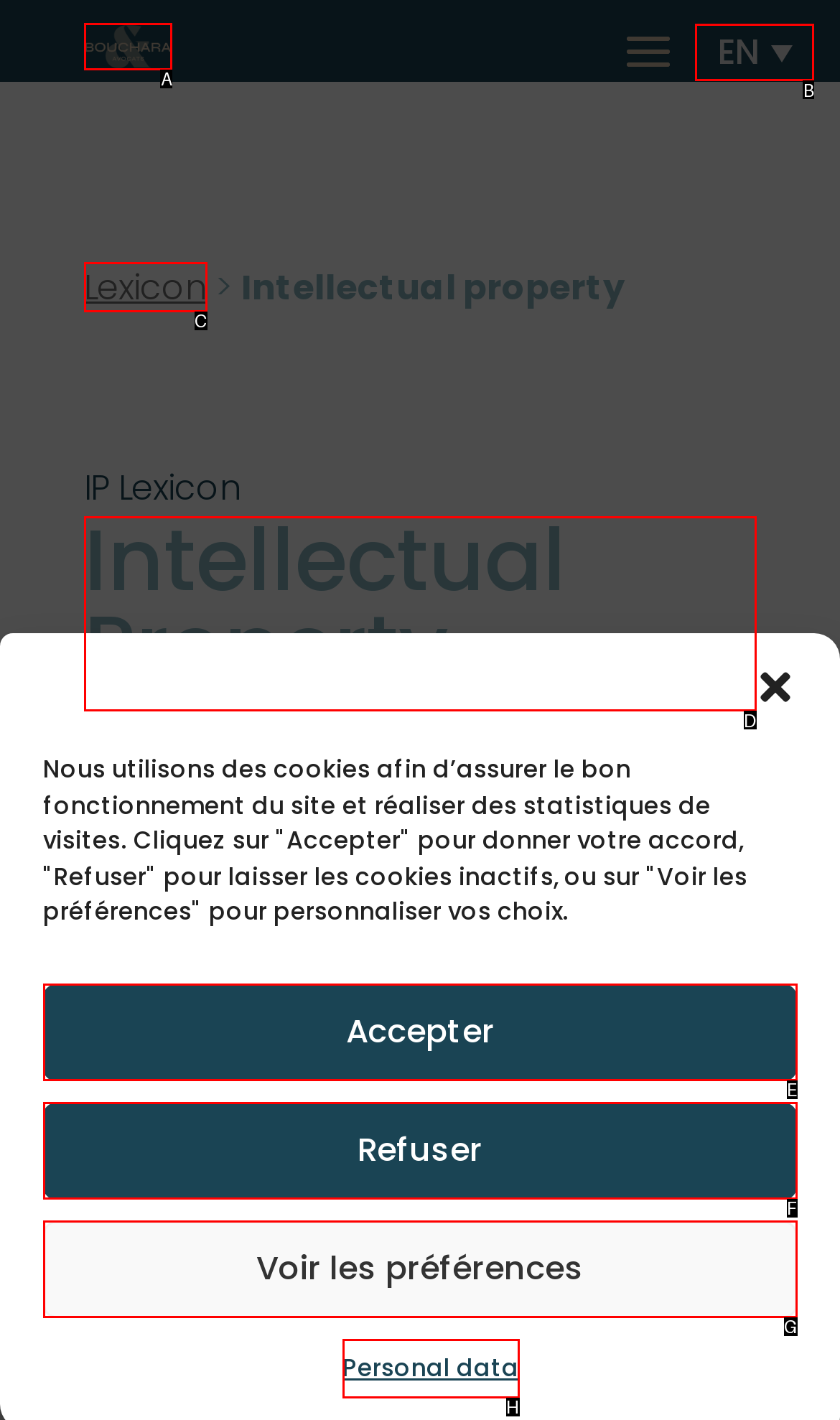Which HTML element should be clicked to fulfill the following task: read about Intellectual Property?
Reply with the letter of the appropriate option from the choices given.

D